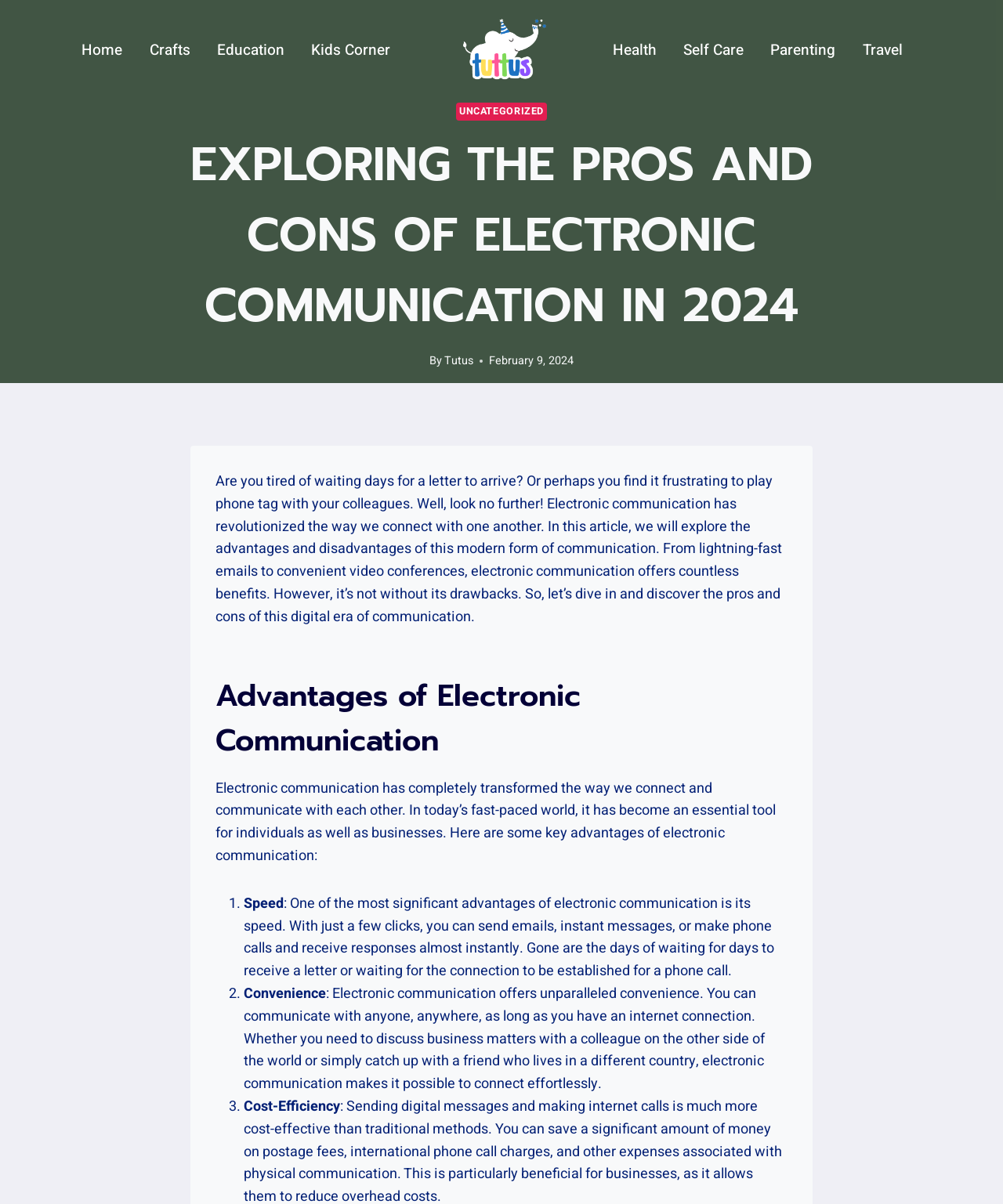Generate a thorough description of the webpage.

The webpage is about exploring the pros and cons of electronic communication in 2024. At the top, there is a primary navigation menu with links to "Home", "Crafts", "Education", and "Kids Corner". Next to it, there is a logo of "Tutus Parties" with a link to the website. Below the logo, there is a secondary navigation menu with links to "Health", "Self Care", "Parenting", and "Travel".

The main content of the webpage starts with a heading that reads "EXPLORING THE PROS AND CONS OF ELECTRONIC COMMUNICATION IN 2024". Below the heading, there is a byline that reads "By Tutus" and a timestamp that indicates the article was published on February 9, 2024.

The article begins with an introduction that discusses the frustrations of traditional communication methods, such as waiting for letters to arrive or playing phone tag with colleagues. It then introduces electronic communication as a solution that has revolutionized the way people connect with each other.

The article is divided into sections, with the first section discussing the advantages of electronic communication. This section is headed by a subheading that reads "Advantages of Electronic Communication". Below the subheading, there is a paragraph that explains how electronic communication has transformed the way people connect and communicate with each other.

The advantages of electronic communication are listed in a numbered format, with each point having a brief description. The first advantage is "Speed", which allows for instant communication. The second advantage is "Convenience", which enables people to communicate with anyone, anywhere, as long as they have an internet connection. The third advantage is "Cost-Efficiency", but its description is not provided in the given accessibility tree.